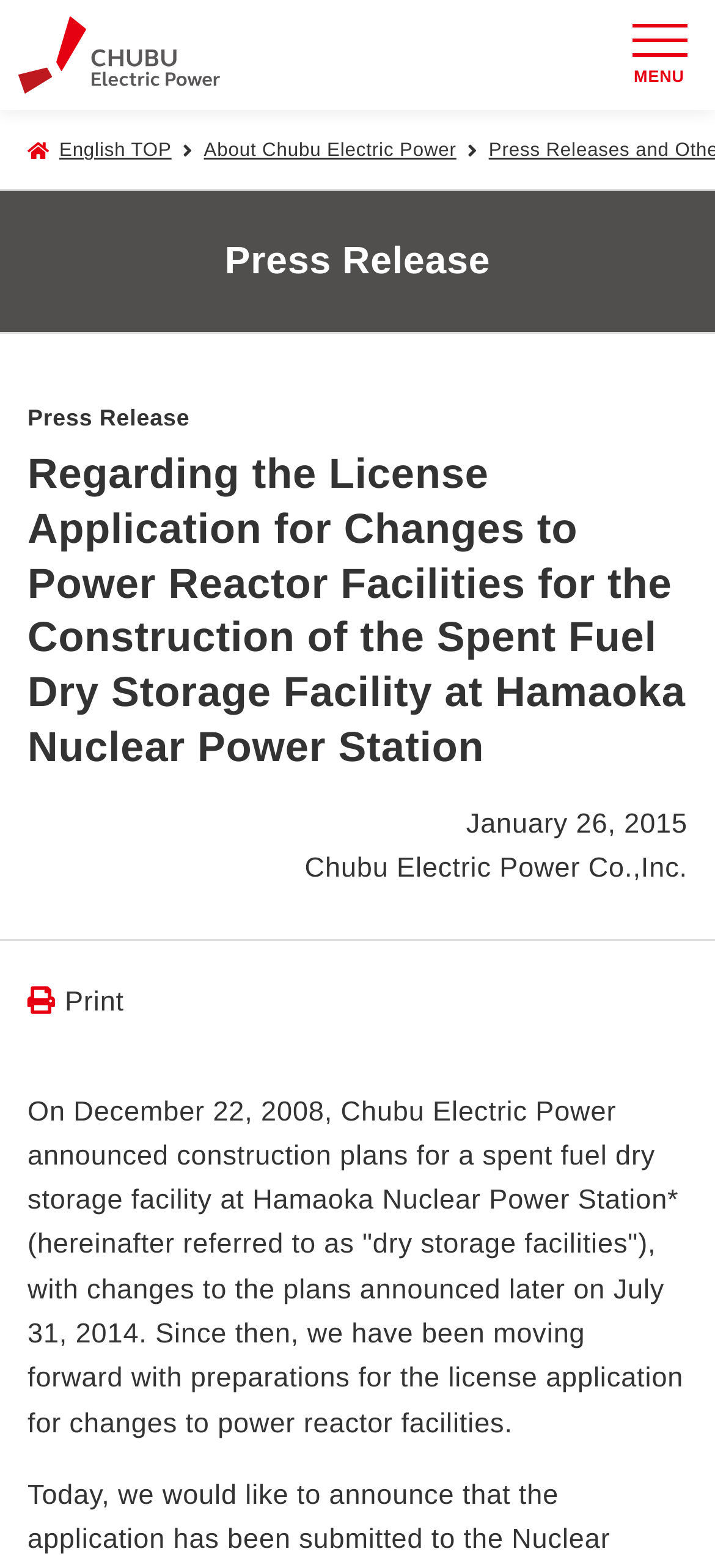Can you find and provide the main heading text of this webpage?

Regarding the License Application for Changes to Power Reactor Facilities for the Construction of the Spent Fuel Dry Storage Facility at Hamaoka Nuclear Power Station